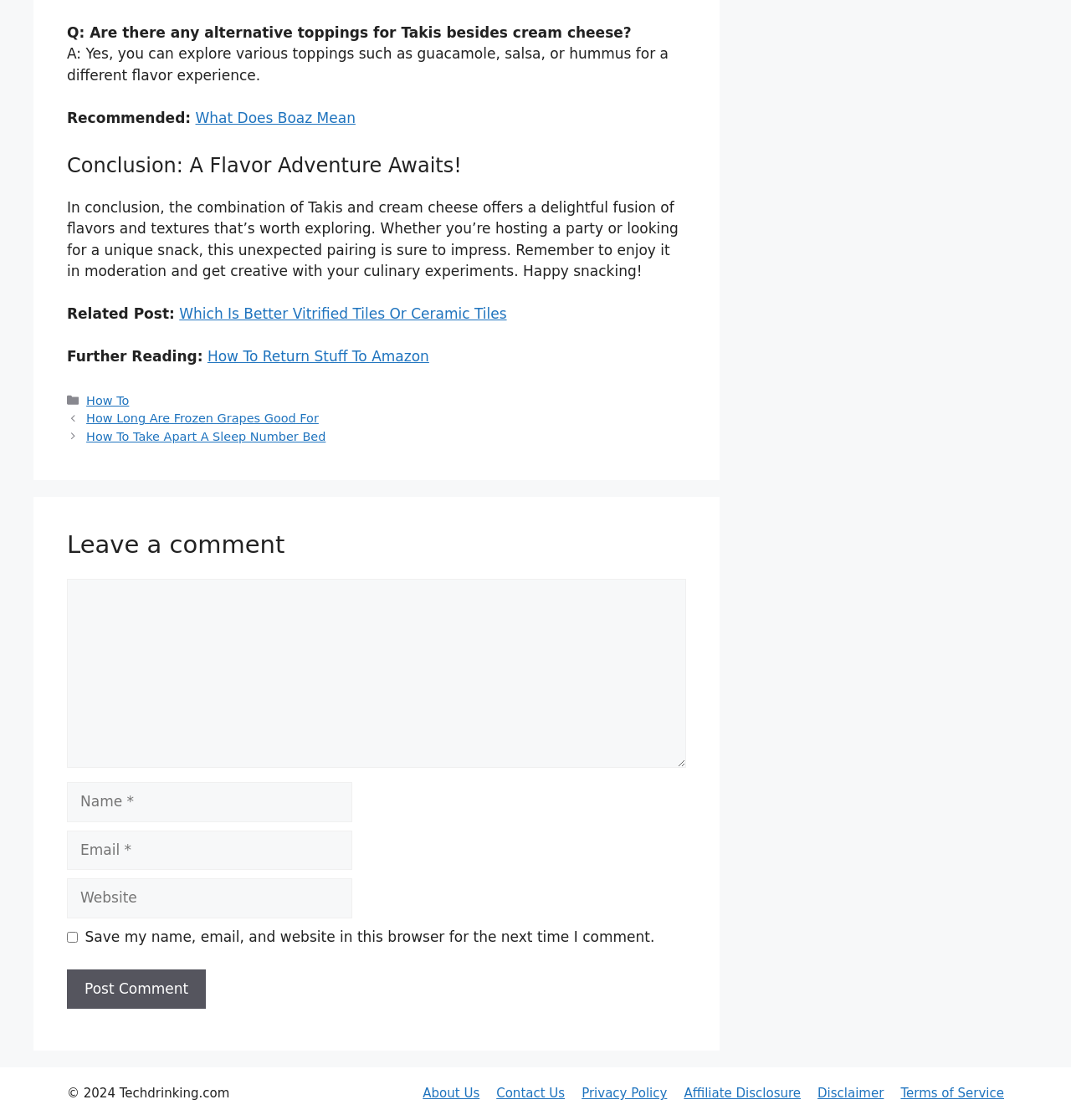Review the image closely and give a comprehensive answer to the question: What is the copyright information at the bottom of the page?

The copyright information at the bottom of the page indicates that the content on the website is owned by Techdrinking.com and is copyrighted for the year 2024.